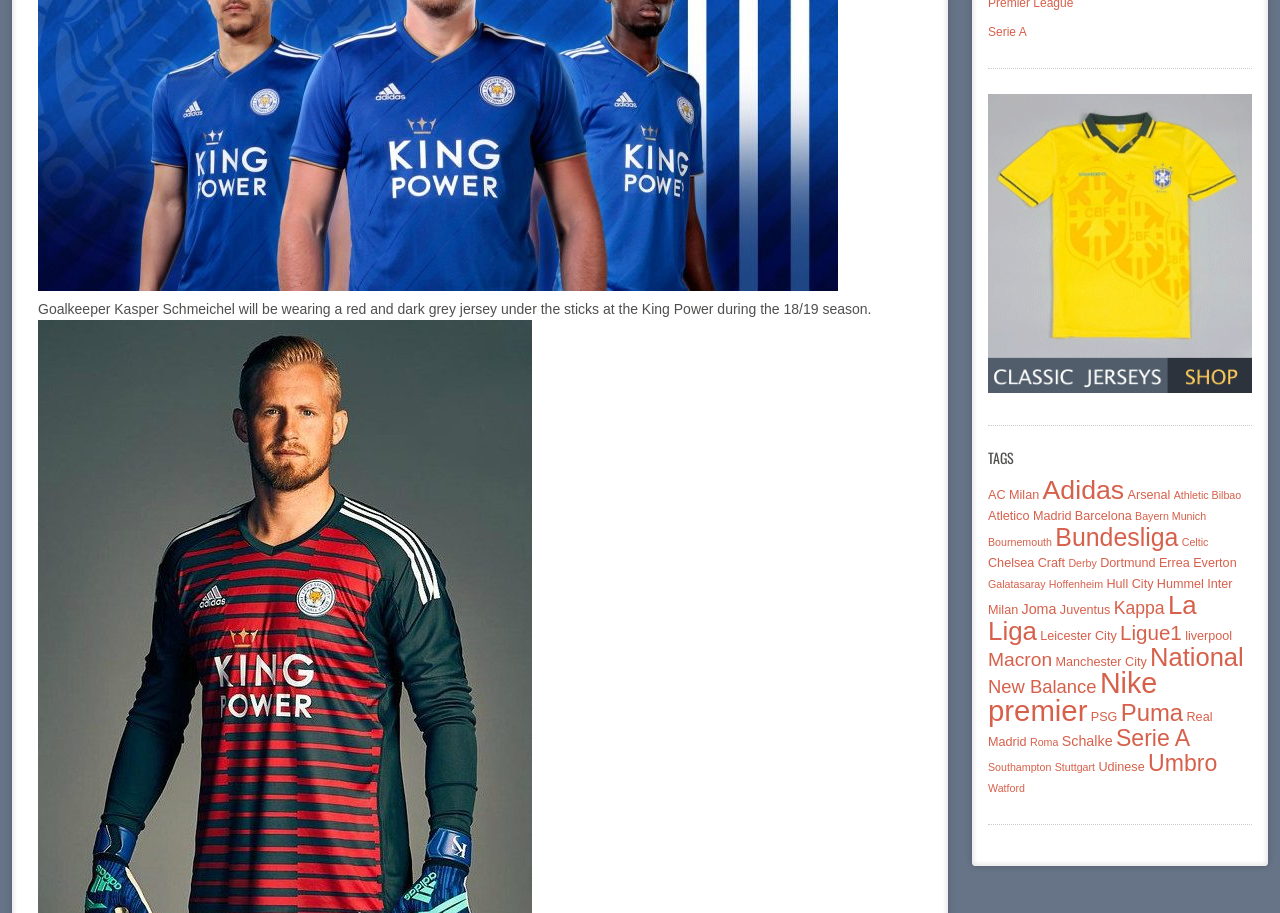Please determine the bounding box coordinates, formatted as (top-left x, top-left y, bottom-right x, bottom-right y), with all values as floating point numbers between 0 and 1. Identify the bounding box of the region described as: liverpool

[0.926, 0.689, 0.963, 0.704]